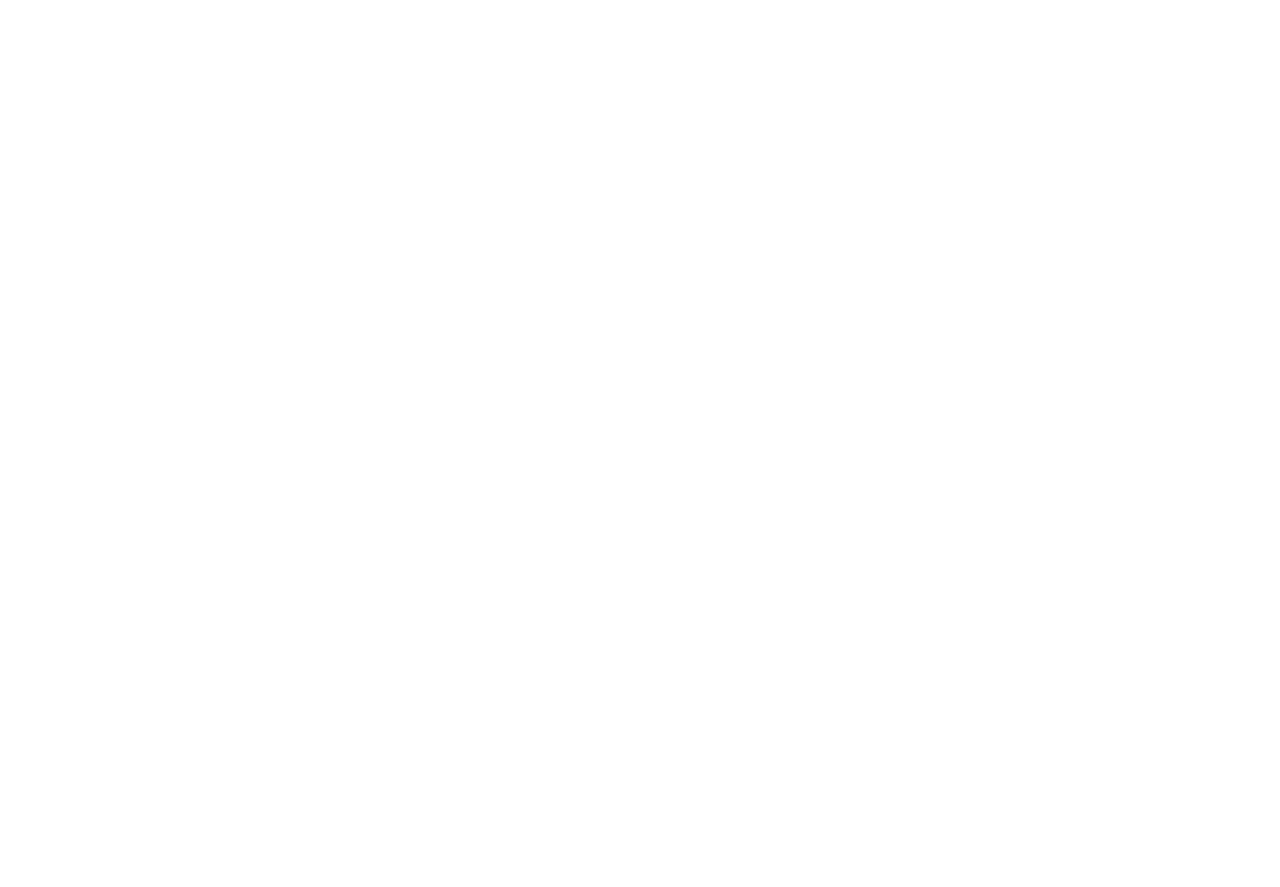Identify the bounding box coordinates of the clickable region to carry out the given instruction: "View 'Contact Us' information".

[0.73, 0.411, 0.938, 0.453]